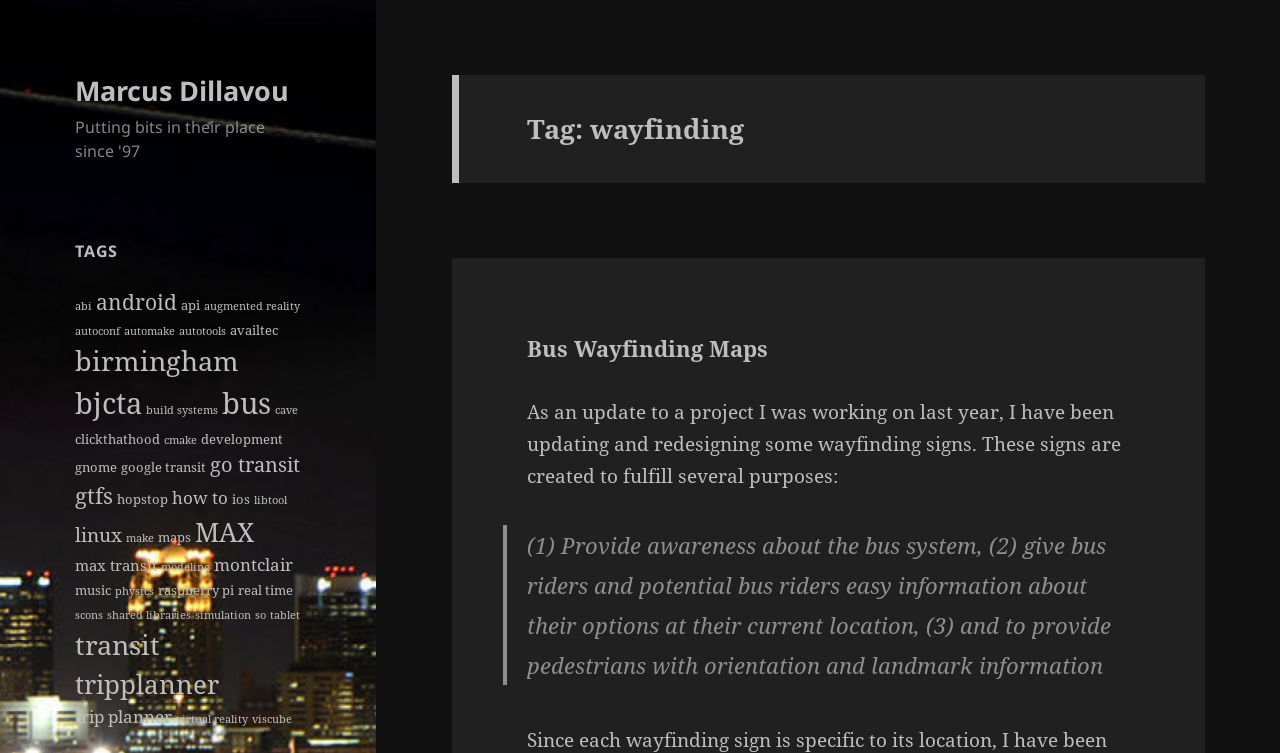Show the bounding box coordinates for the HTML element described as: "how to".

[0.135, 0.646, 0.178, 0.676]